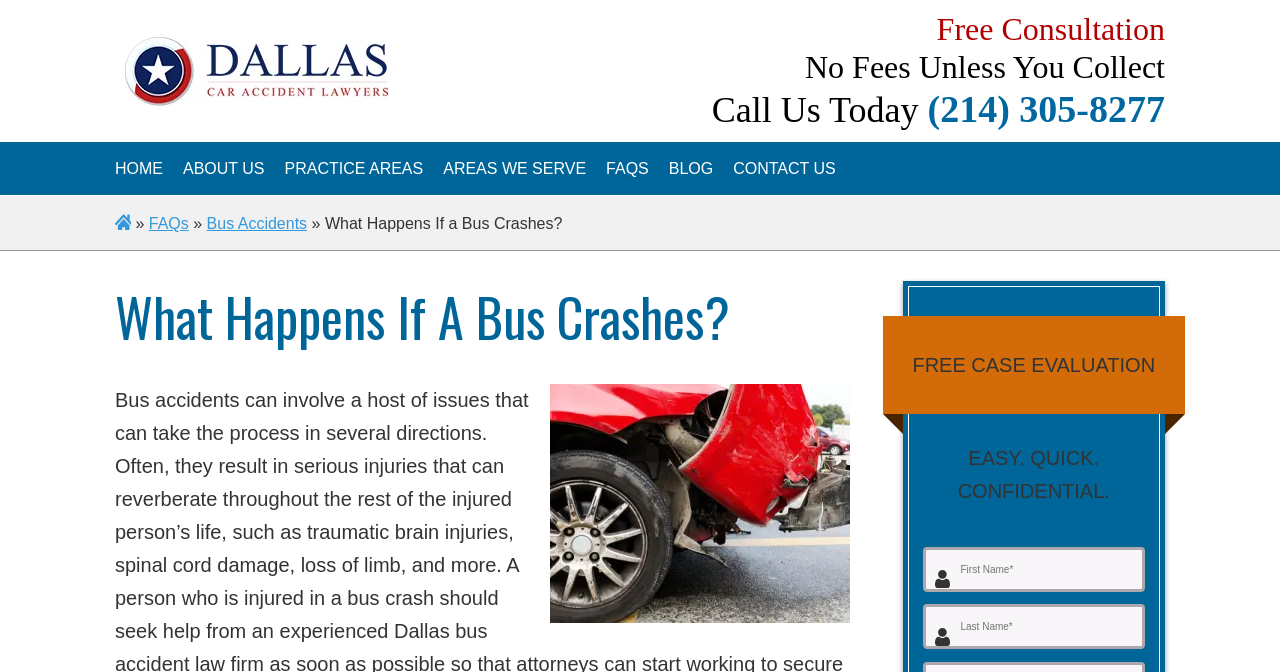What type of cases does the law firm handle?
Examine the webpage screenshot and provide an in-depth answer to the question.

I found this type of case by looking at the link element with the text 'Bus Accidents' which is located near the 'What Happens If a Bus Crashes?' heading, indicating that the law firm handles bus accident cases.